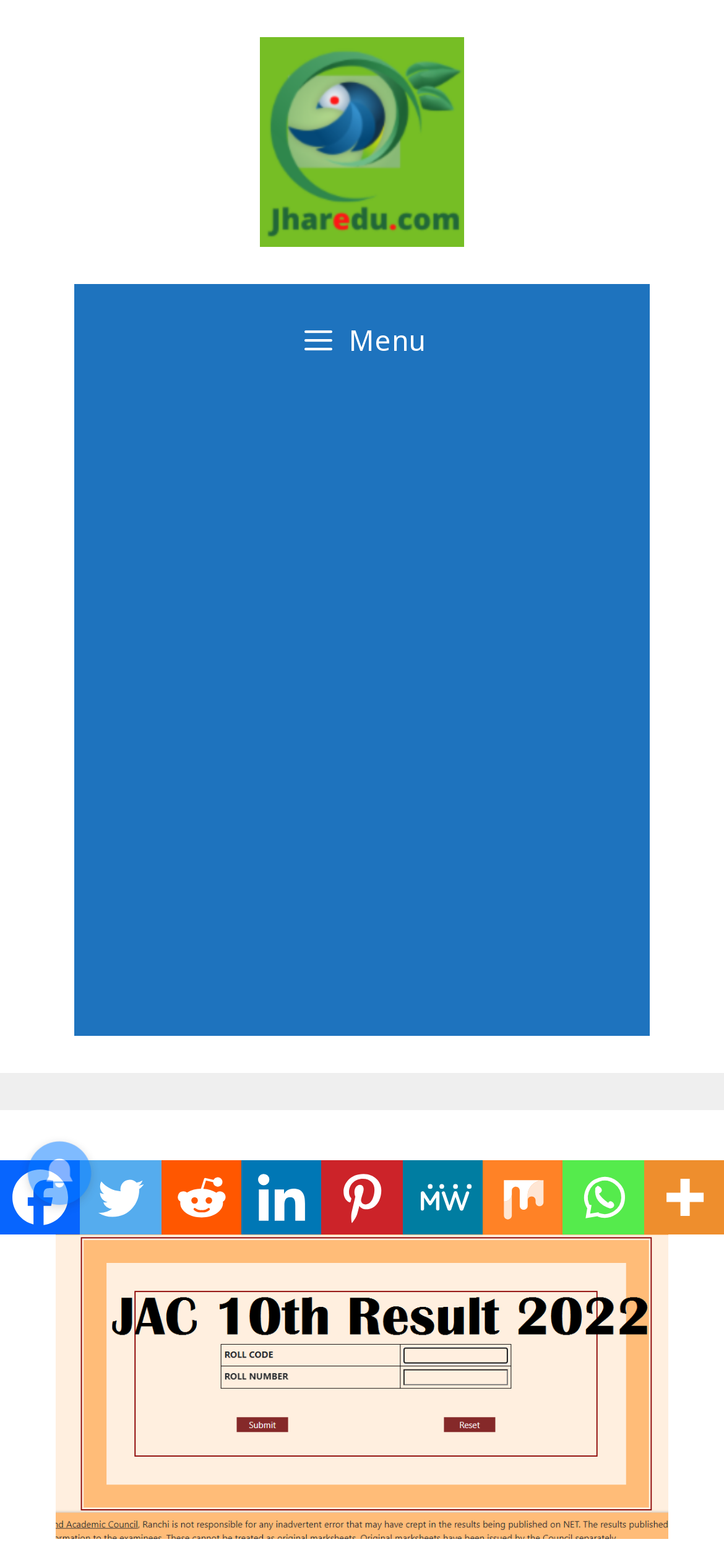Locate the coordinates of the bounding box for the clickable region that fulfills this instruction: "Click the menu button".

[0.103, 0.181, 0.897, 0.252]